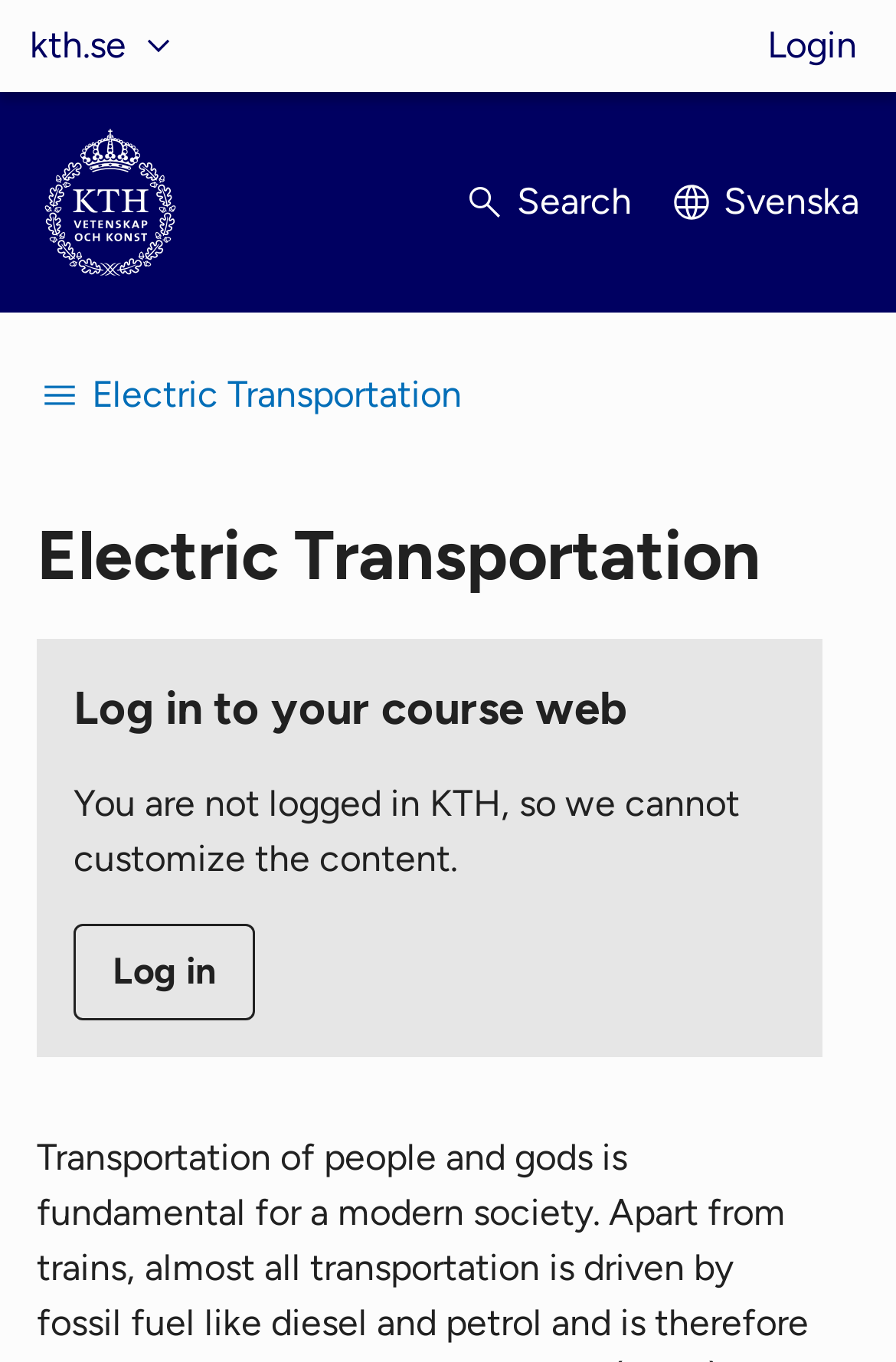Predict the bounding box coordinates for the UI element described as: "Electric Transportation". The coordinates should be four float numbers between 0 and 1, presented as [left, top, right, bottom].

[0.041, 0.256, 0.515, 0.324]